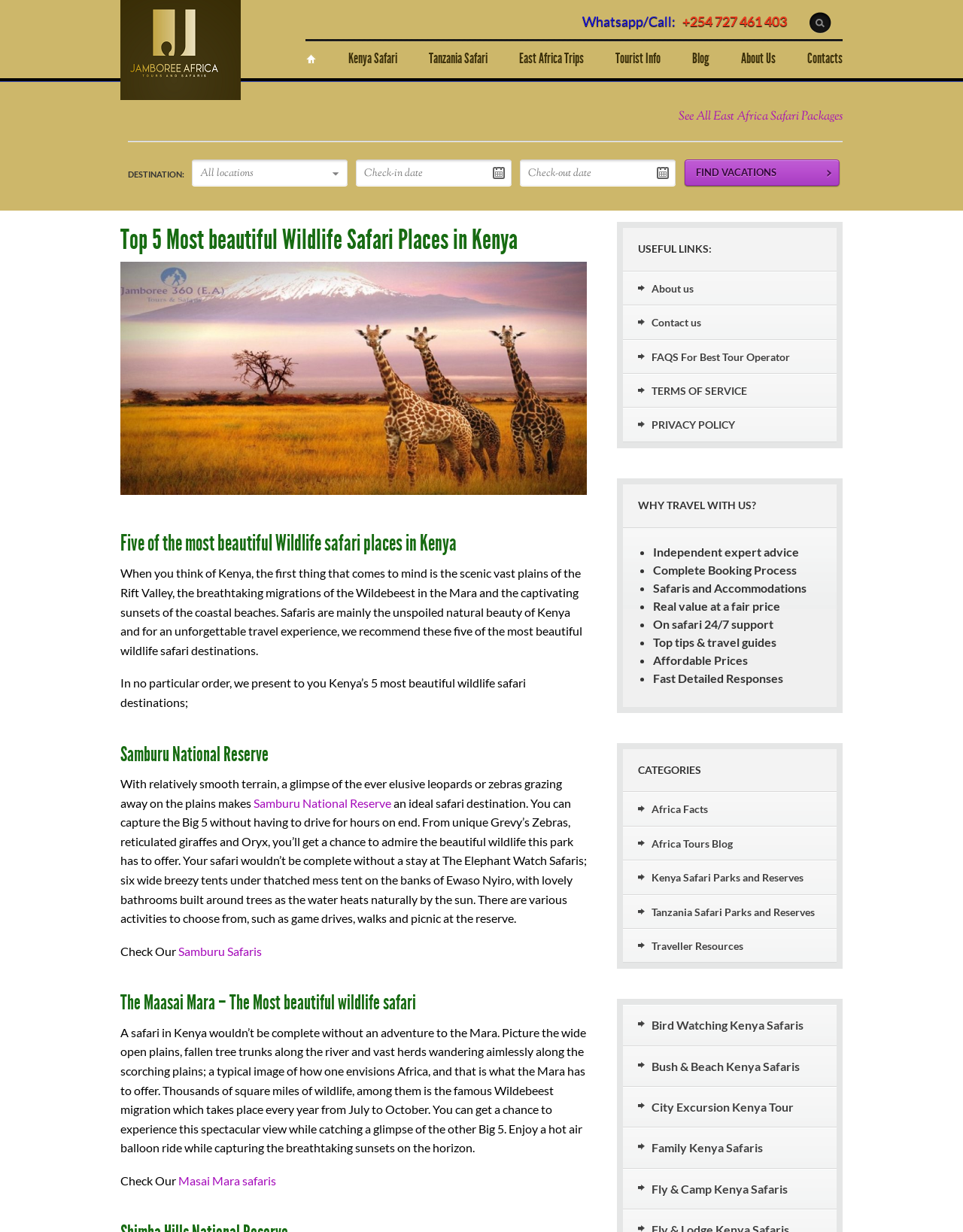Give a succinct answer to this question in a single word or phrase: 
What is the name of the national reserve mentioned in the article?

Samburu National Reserve